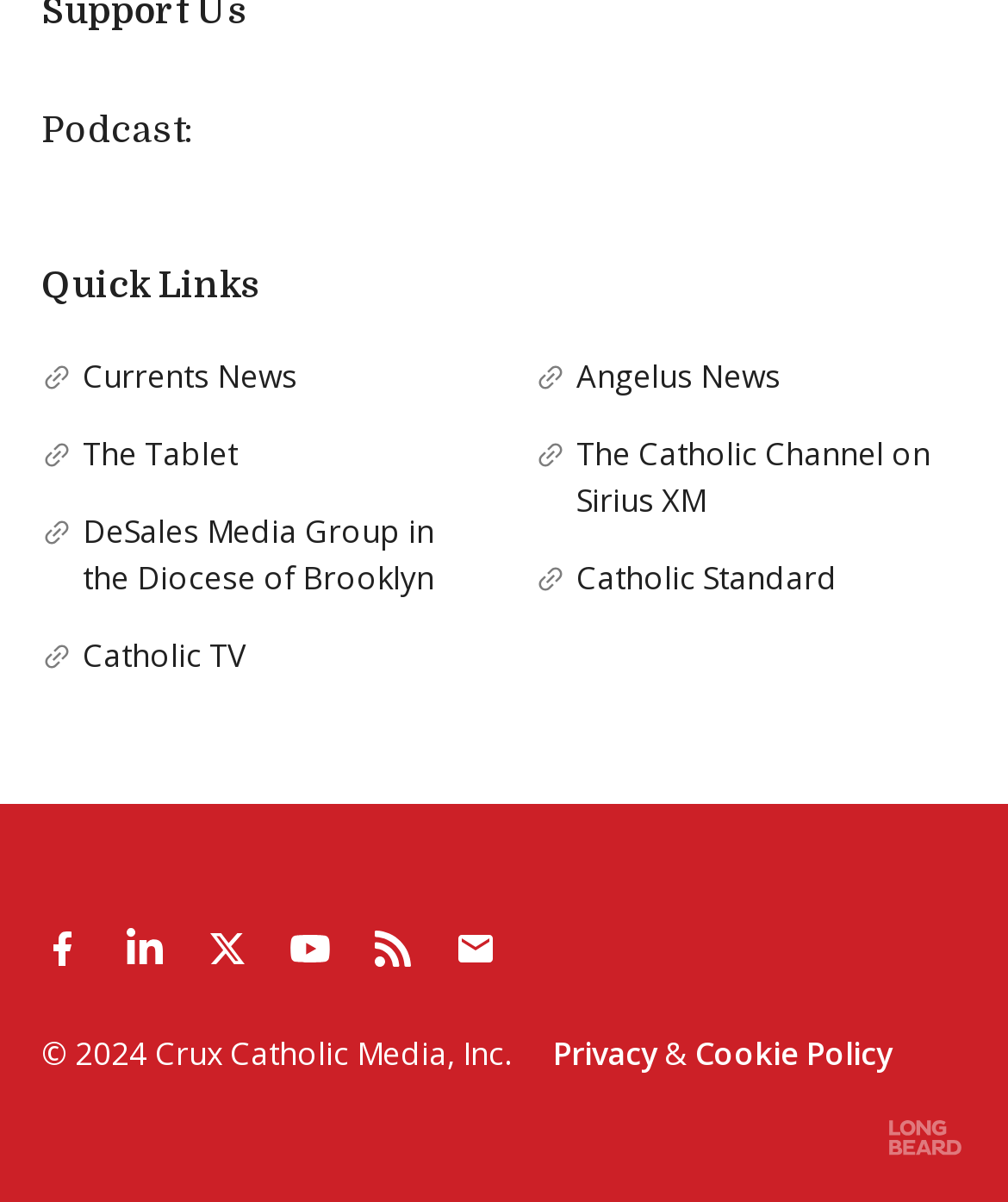Could you specify the bounding box coordinates for the clickable section to complete the following instruction: "Read The Tablet"?

[0.041, 0.36, 0.469, 0.398]